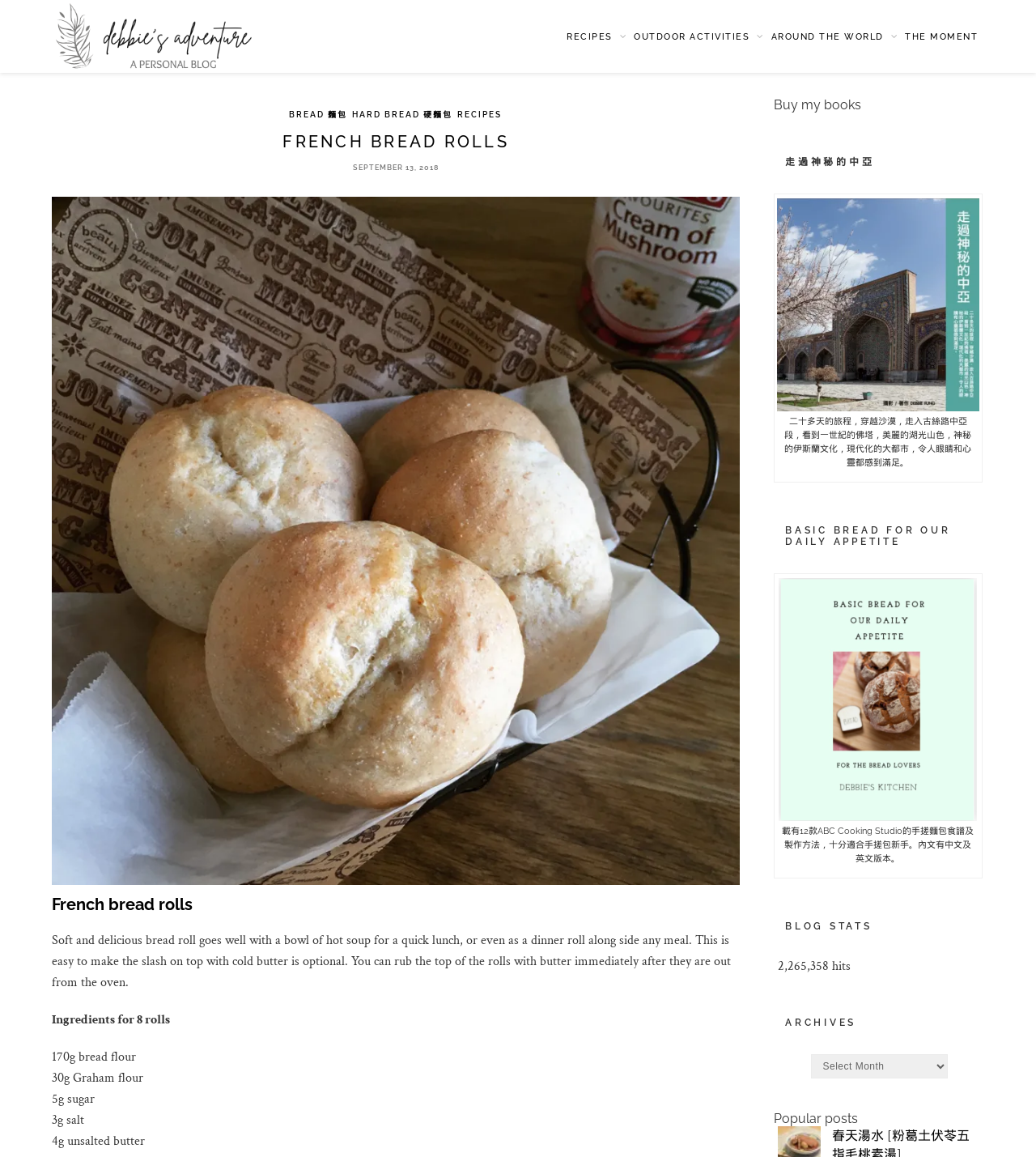Please answer the following question using a single word or phrase: 
What is the name of the book mentioned in the link '走過神秘的中亞'?

走過神秘的中亞